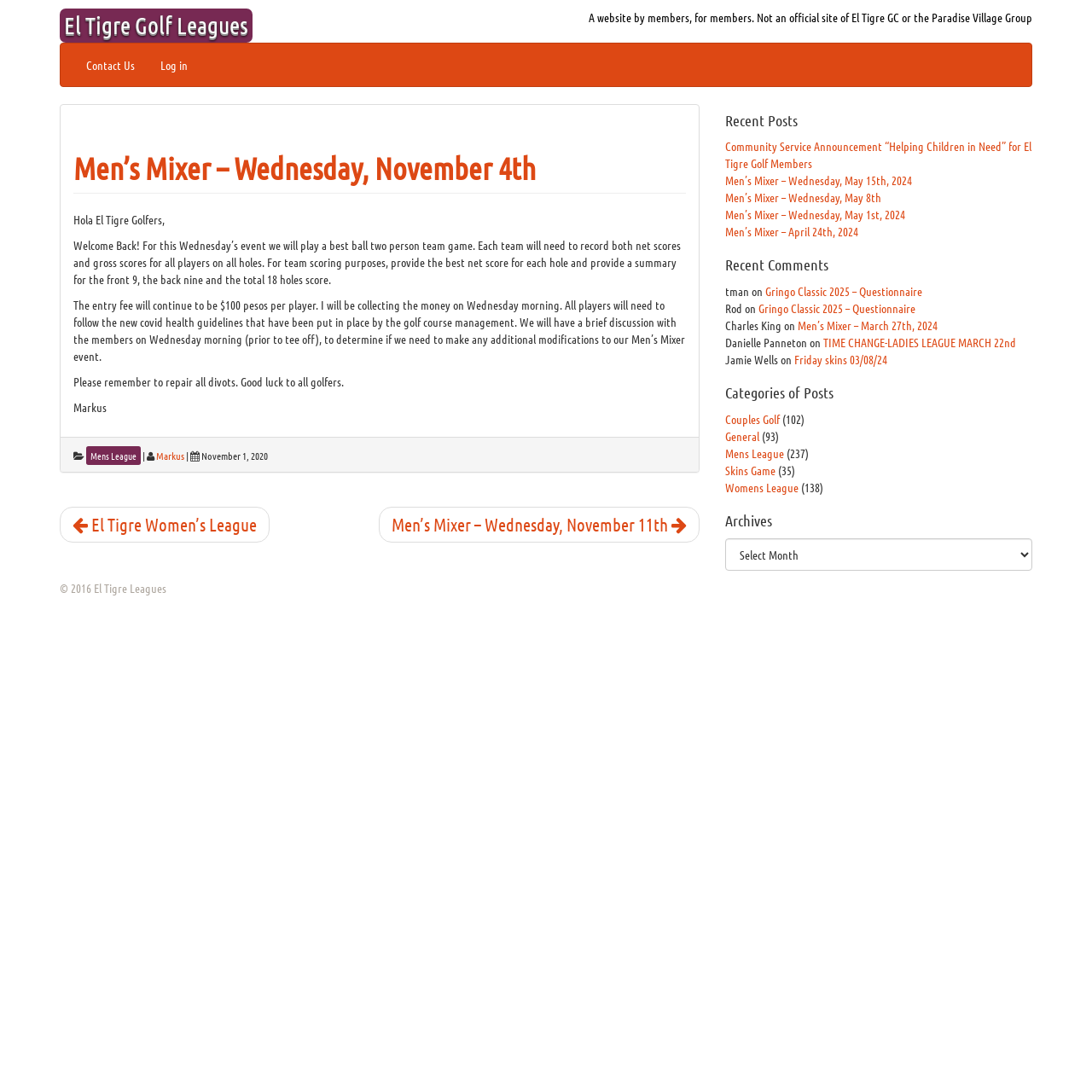What is the event type described on this webpage?
Kindly offer a comprehensive and detailed response to the question.

Based on the webpage content, it is clear that the event being described is a golf tournament, specifically a Men's Mixer event.